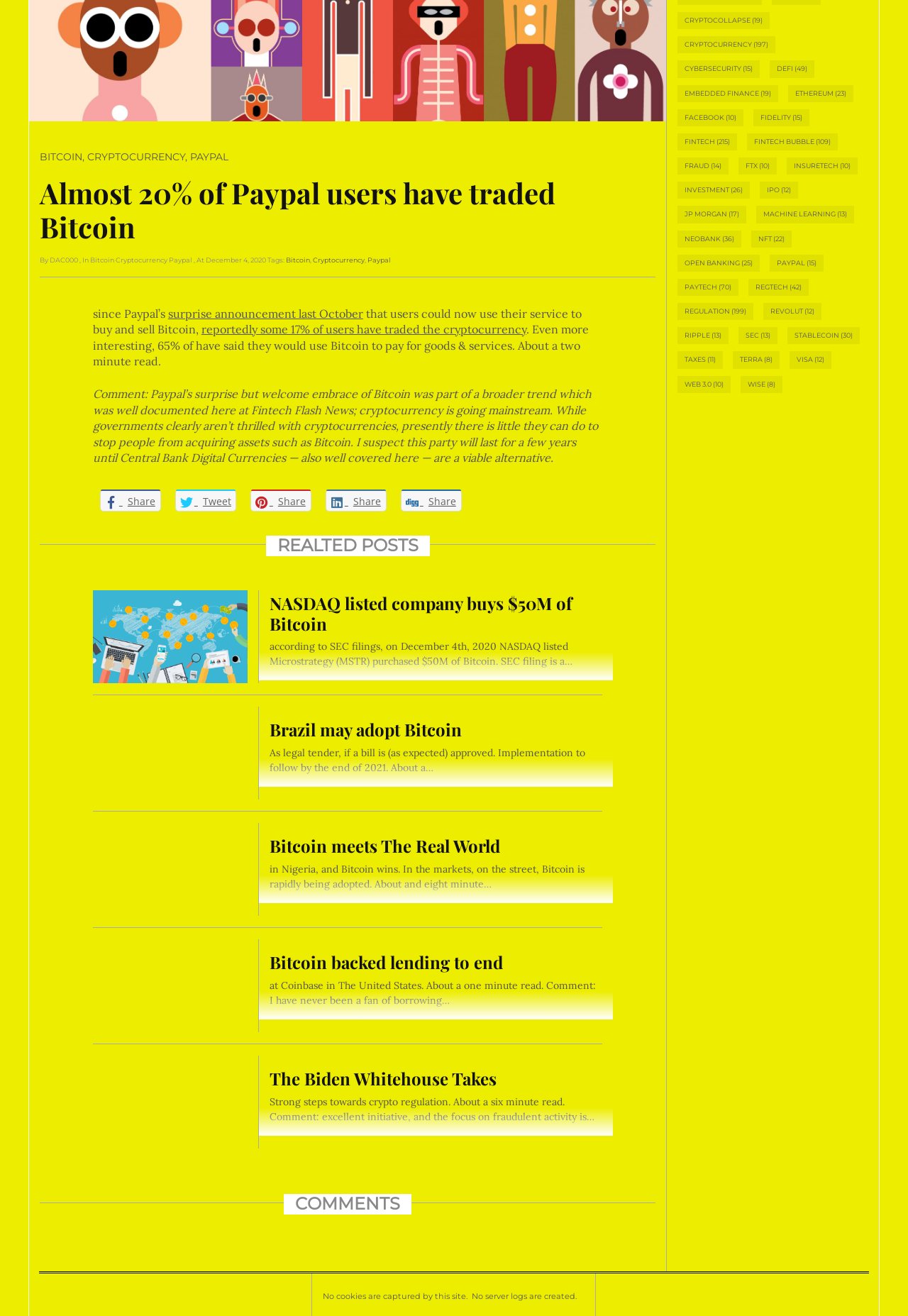Calculate the bounding box coordinates of the UI element given the description: "Cryptocurrency".

[0.096, 0.114, 0.204, 0.124]